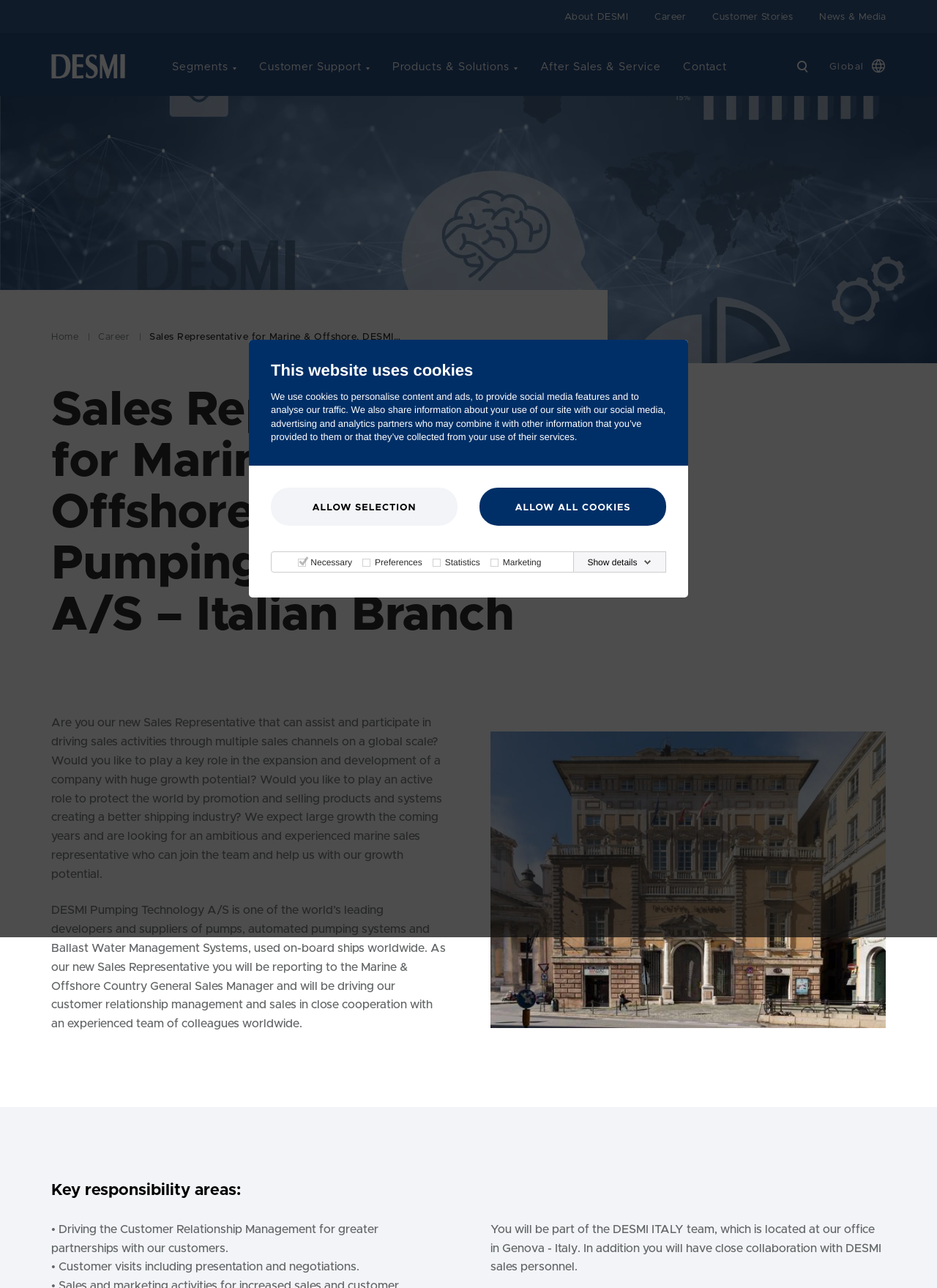What is the role of the Sales Representative?
Could you give a comprehensive explanation in response to this question?

The role of the Sales Representative is mentioned in the webpage as 'driving sales activities through multiple sales channels on a global scale'.